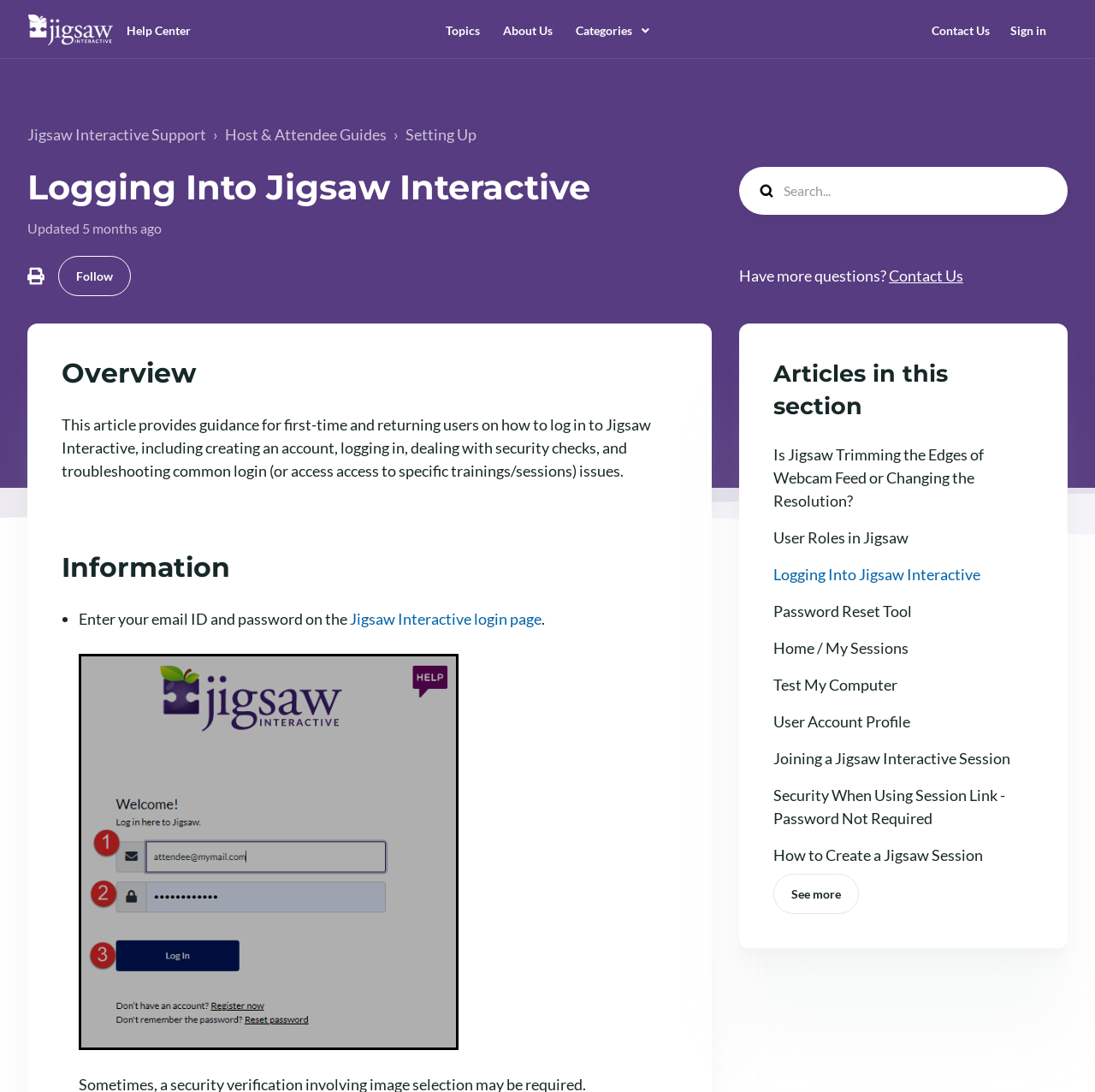What is the date of the last update?
Using the image, respond with a single word or phrase.

2024-01-10